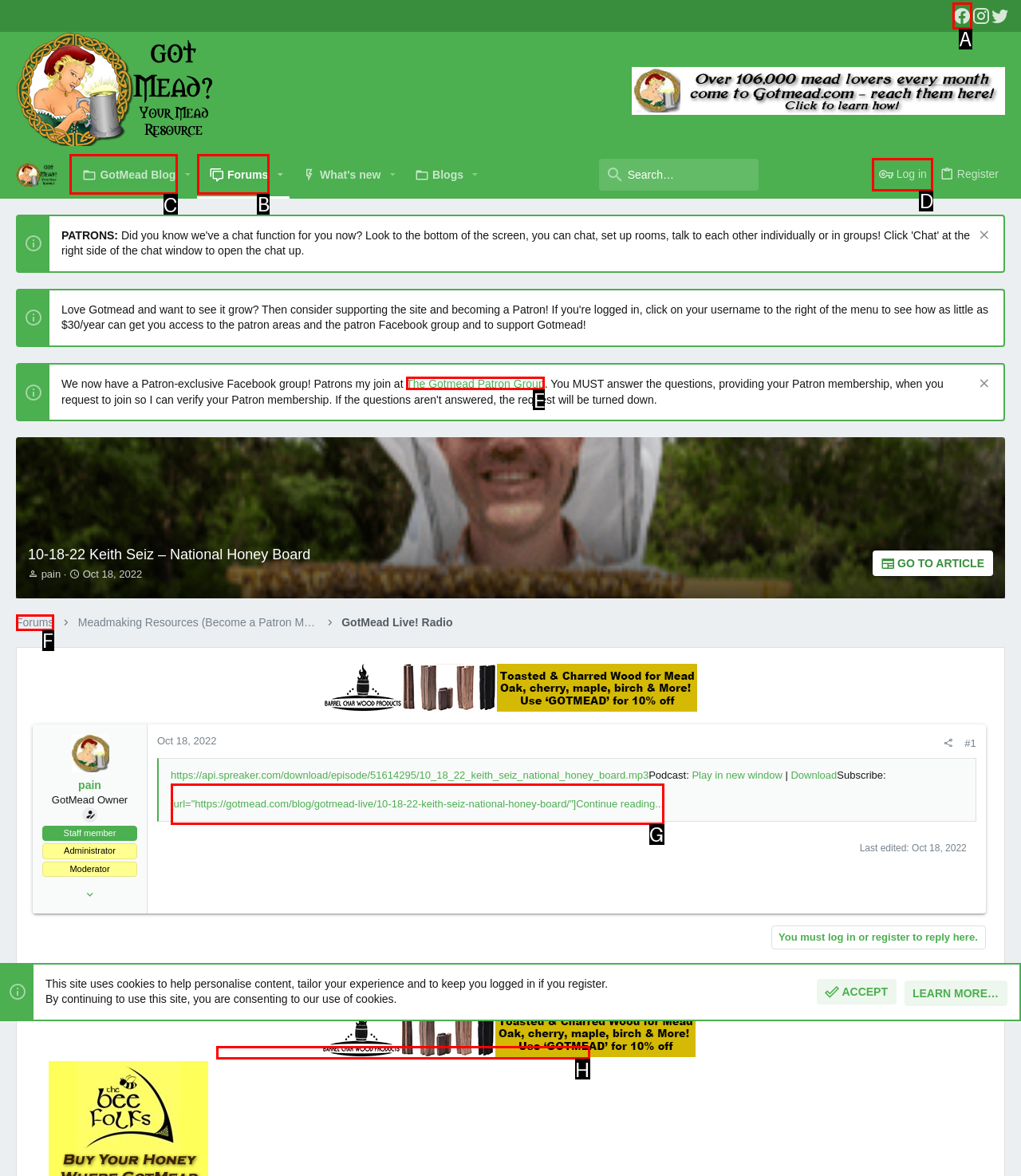Identify the appropriate choice to fulfill this task: Explore the Forums
Respond with the letter corresponding to the correct option.

B